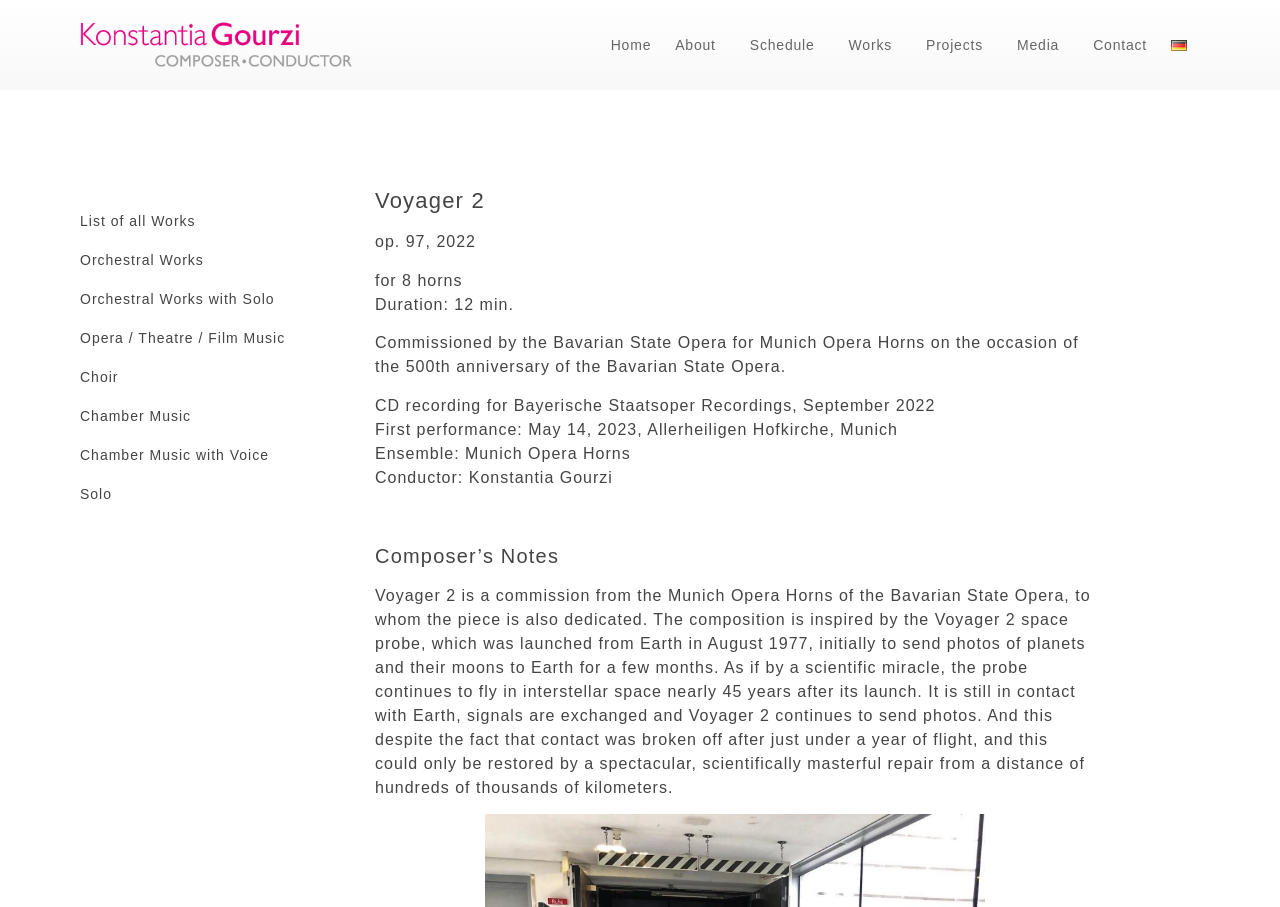Determine the bounding box coordinates of the UI element described by: "Chamber Music with Voice".

[0.047, 0.481, 0.27, 0.524]